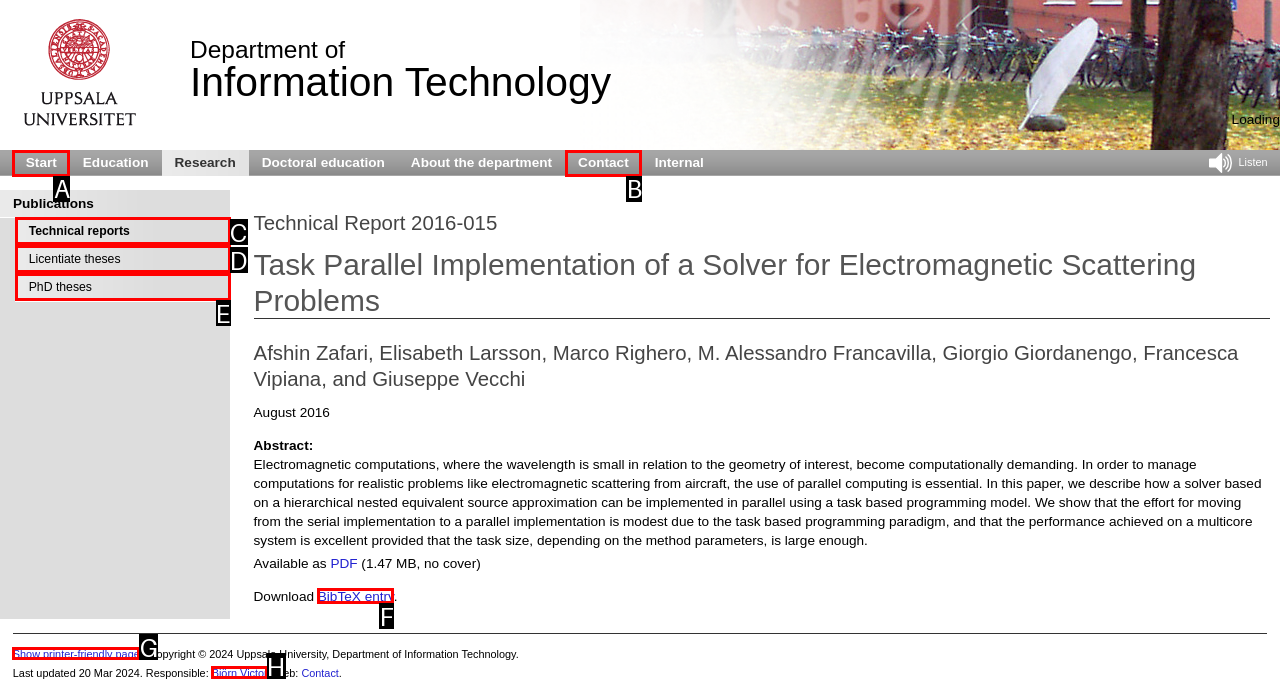From the given options, choose the one to complete the task: Click on the 'Technical reports' link
Indicate the letter of the correct option.

C